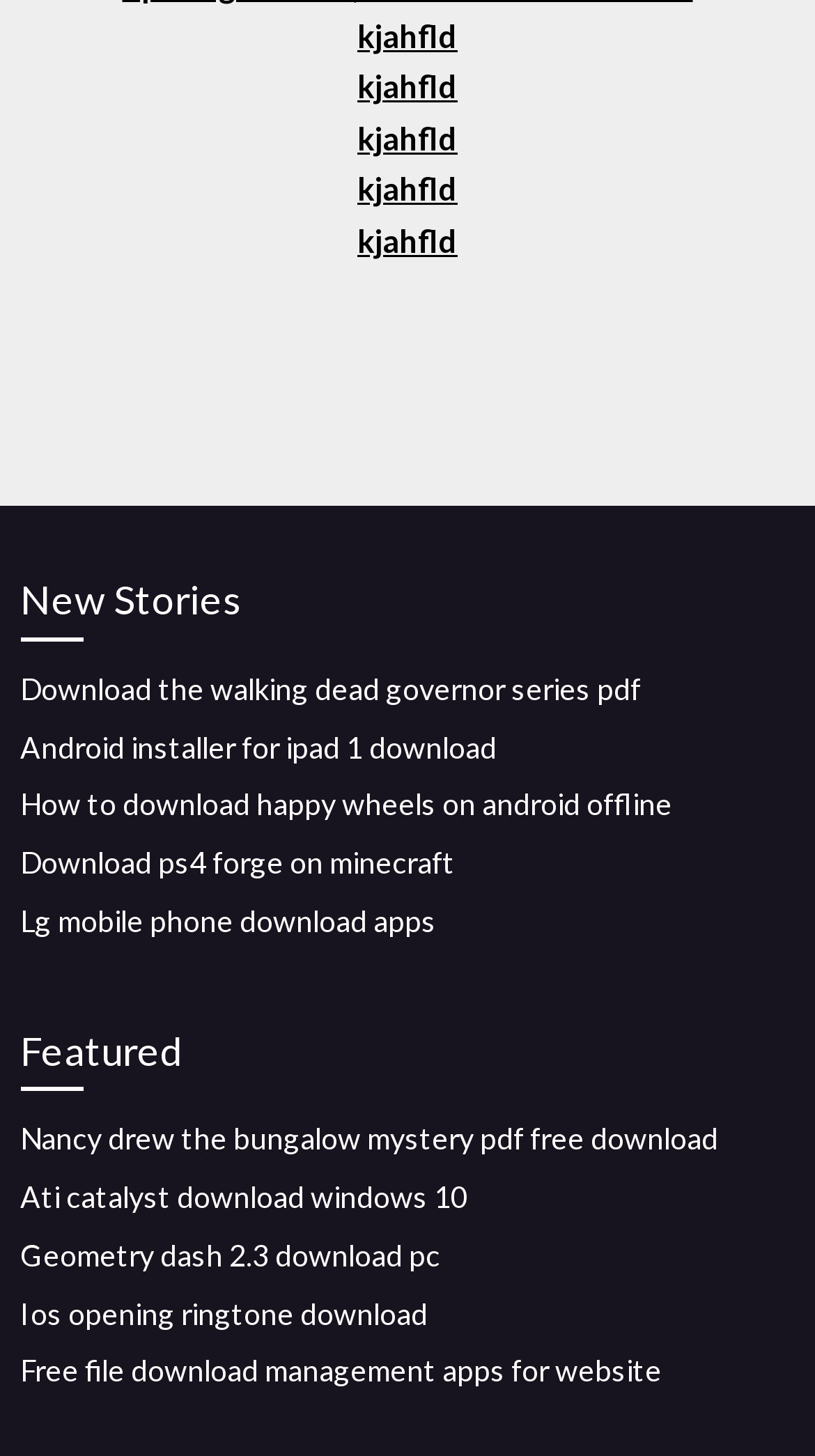How many links are under 'New Stories'?
Provide a detailed and well-explained answer to the question.

I counted the number of links under the 'New Stories' heading, which are 'Download the walking dead governor series pdf', 'Android installer for ipad 1 download', 'How to download happy wheels on android offline', 'Download ps4 forge on minecraft', and 'Lg mobile phone download apps'.